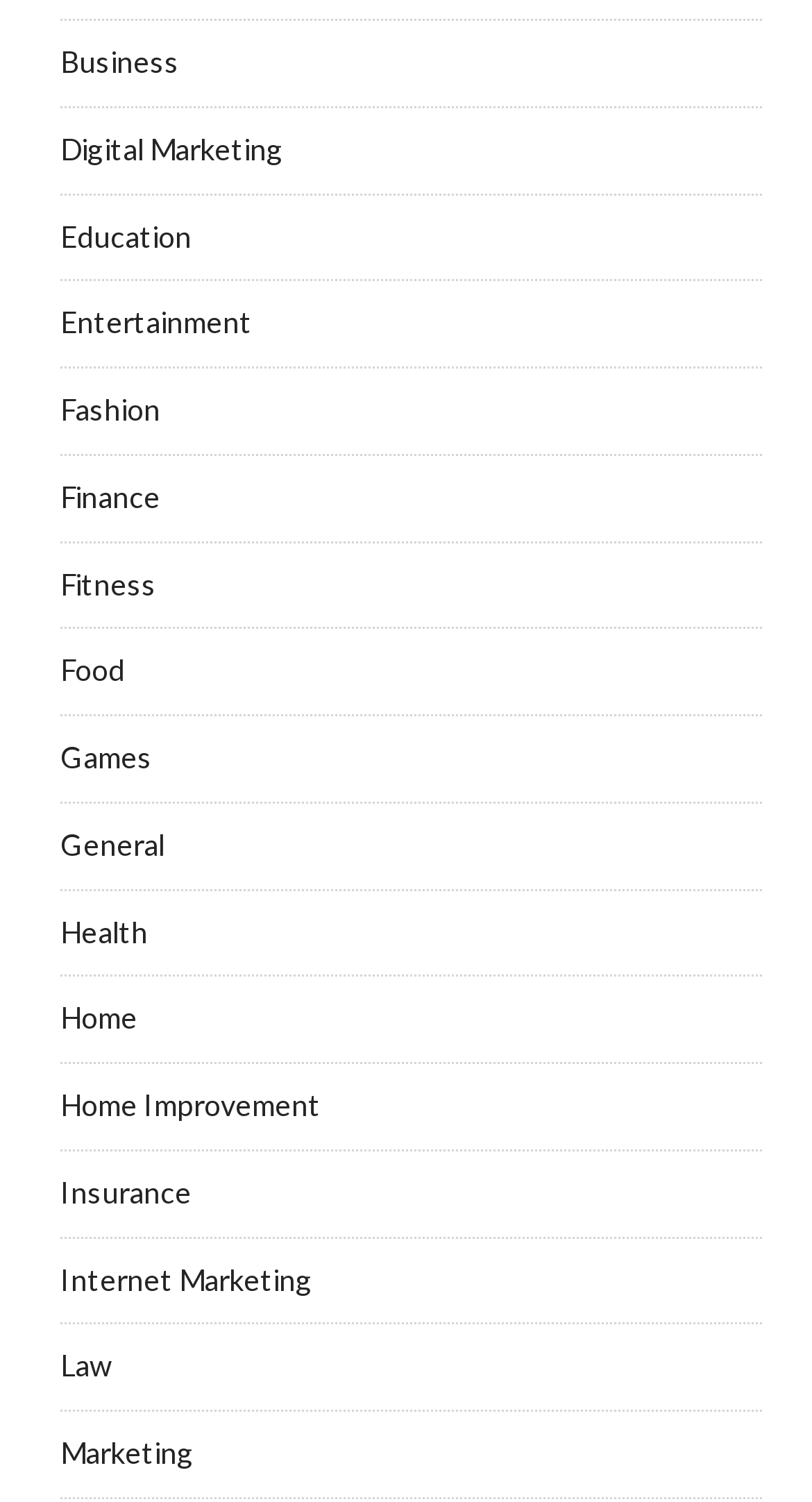Using the elements shown in the image, answer the question comprehensively: Is there a category for Entertainment?

I searched the list of categories and found that 'Entertainment' is one of the options available, located near the top of the list.